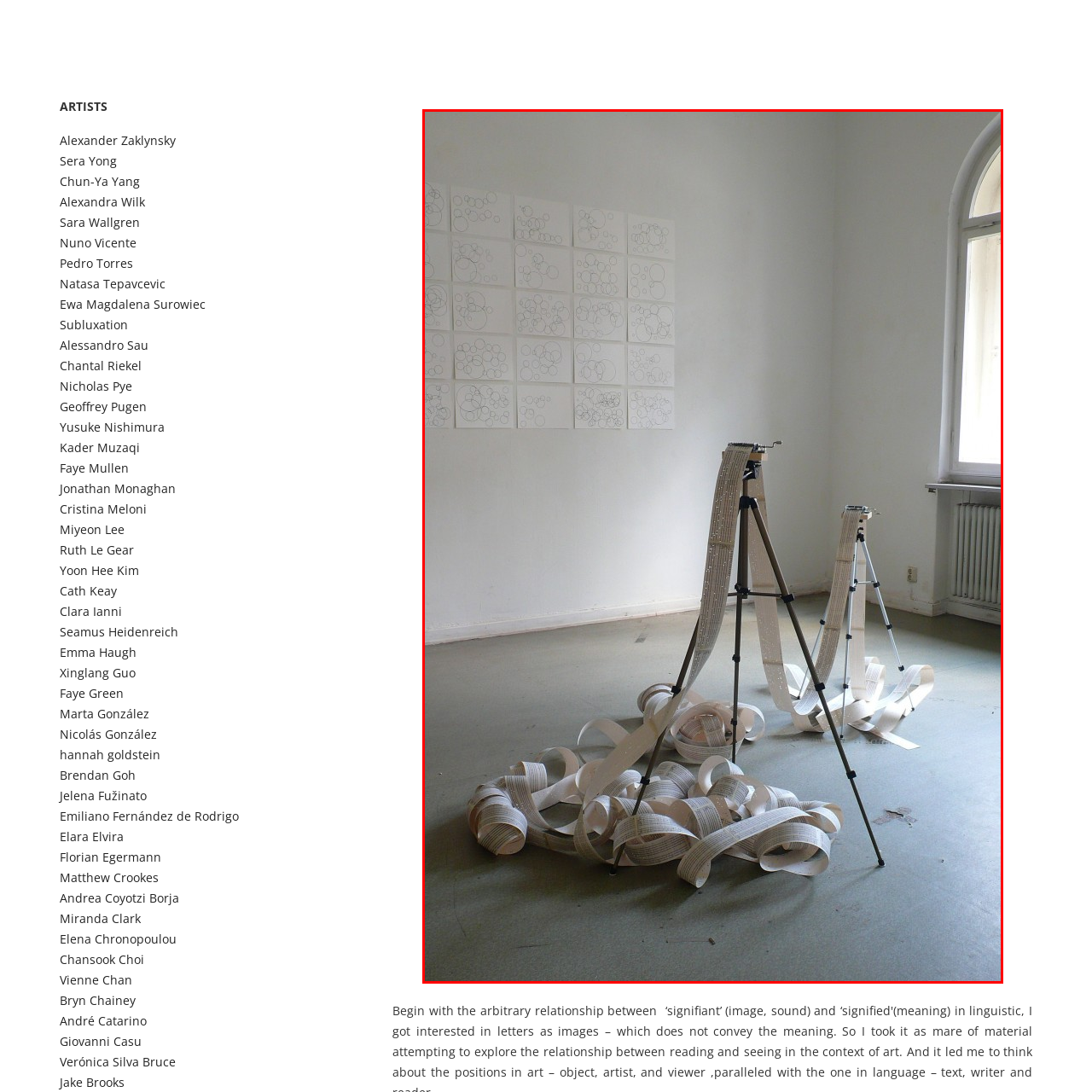What is the theme suggested by the drawings on the wall?
Focus on the image enclosed by the red bounding box and elaborate on your answer to the question based on the visual details present.

The background of the image features a wall adorned with a series of drawings, each comprised of overlapping circular shapes, which suggests a theme of connectivity or repetition, adding another layer of depth to the overall artistic expression.